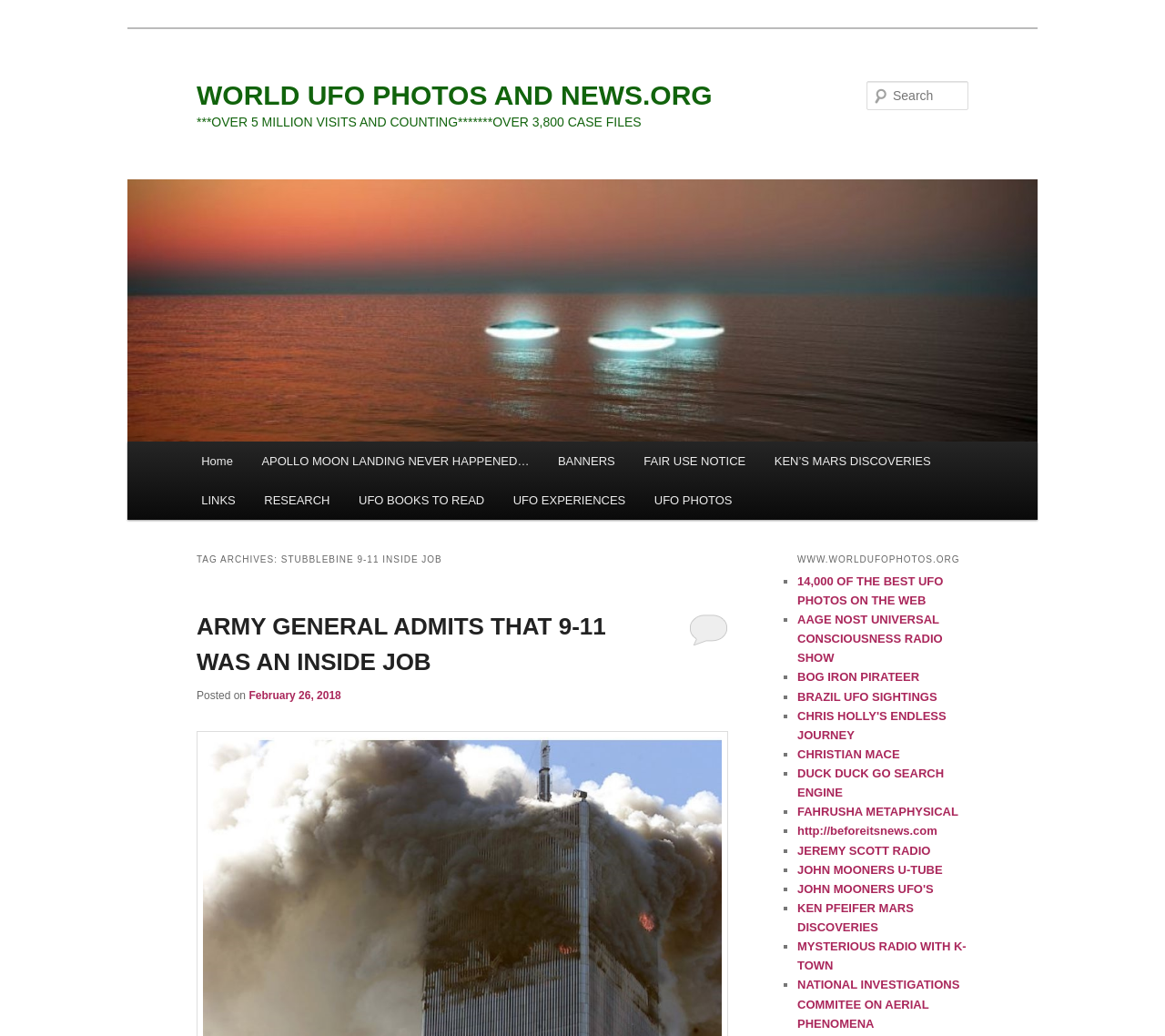Pinpoint the bounding box coordinates of the clickable area necessary to execute the following instruction: "Check out UFO experiences". The coordinates should be given as four float numbers between 0 and 1, namely [left, top, right, bottom].

[0.428, 0.464, 0.549, 0.502]